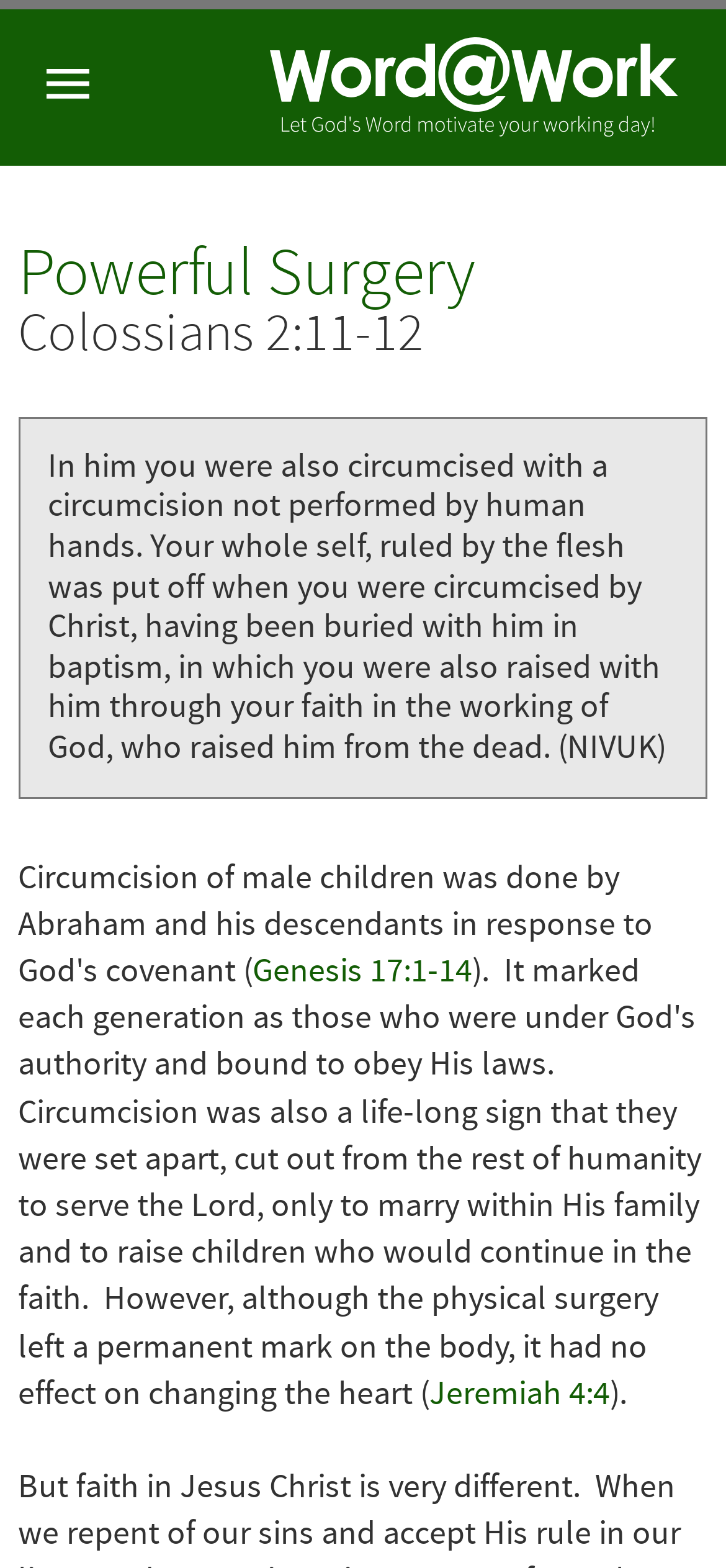Provide a one-word or short-phrase answer to the question:
What is the Bible verse displayed?

Colossians 2:11-12